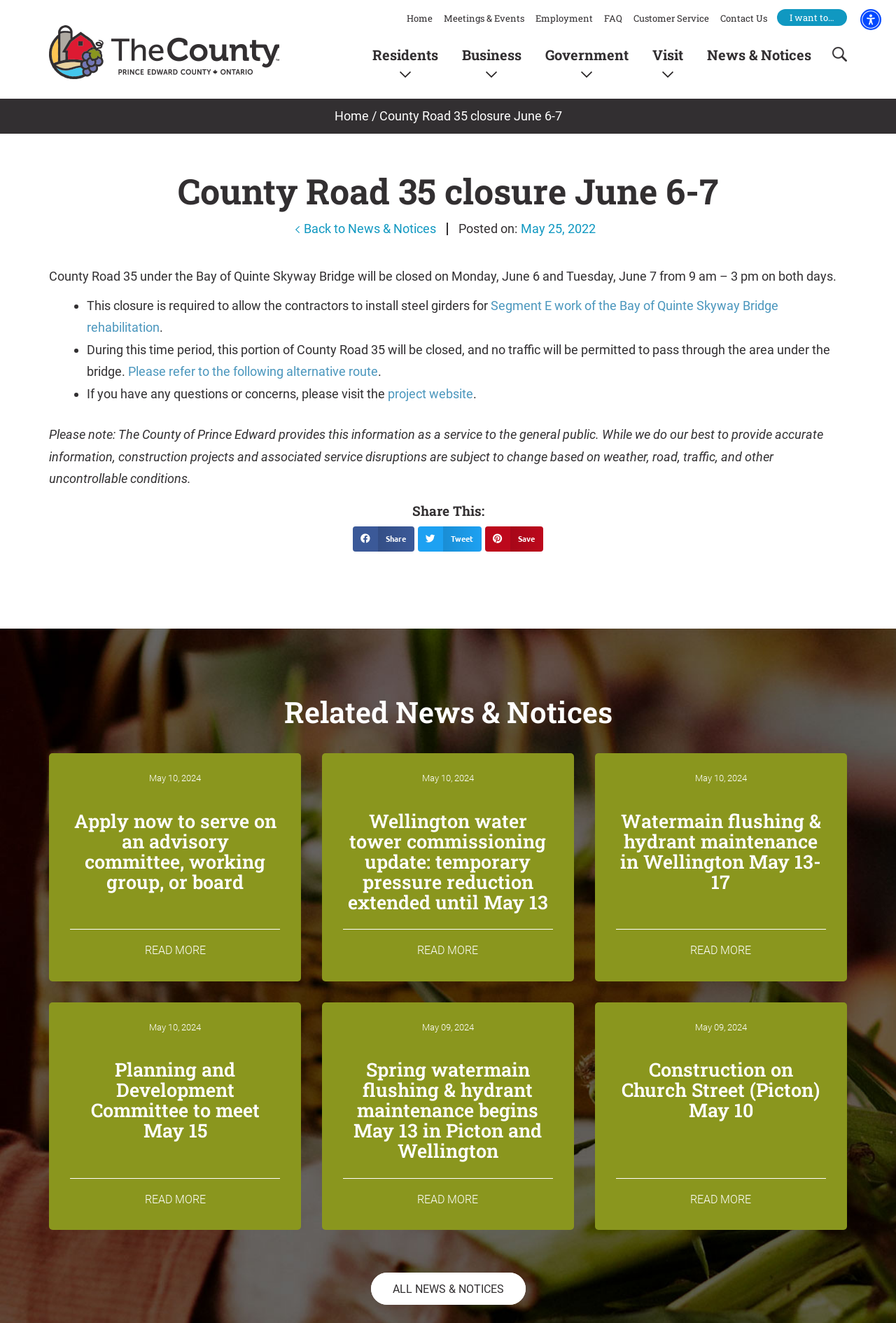Show the bounding box coordinates for the element that needs to be clicked to execute the following instruction: "Search for something". Provide the coordinates in the form of four float numbers between 0 and 1, i.e., [left, top, right, bottom].

[0.929, 0.035, 0.945, 0.052]